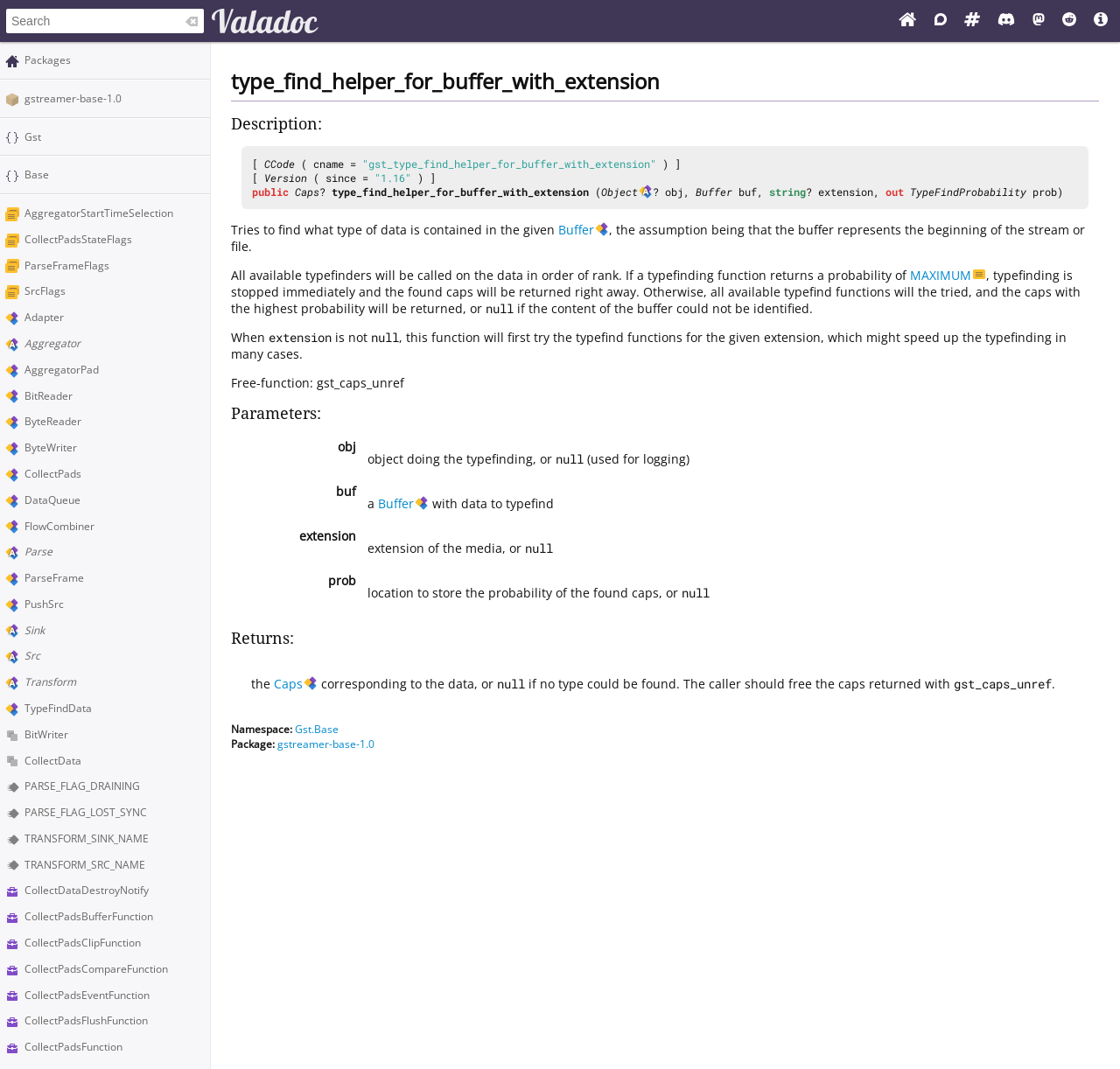Give the bounding box coordinates for the element described as: "title="Vala Official Website"".

[0.796, 0.011, 0.825, 0.029]